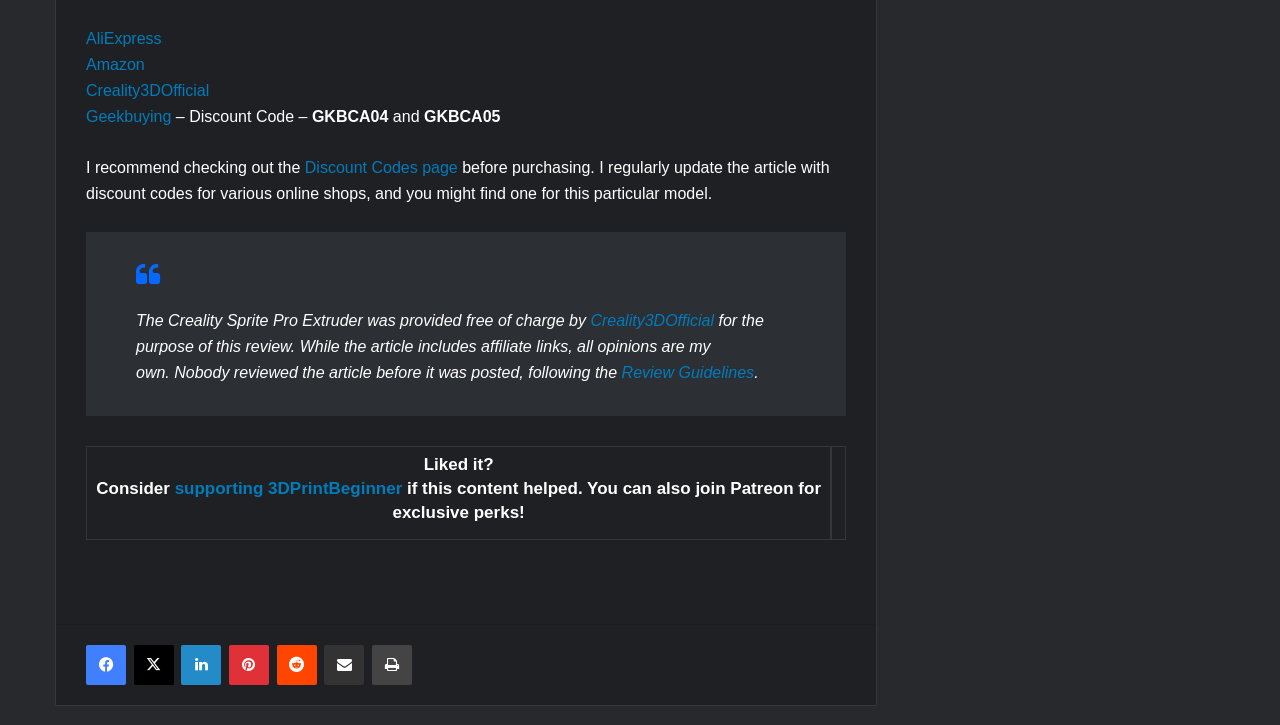Answer the following inquiry with a single word or phrase:
What is the name of the webpage's author or creator?

3DPrintBeginner